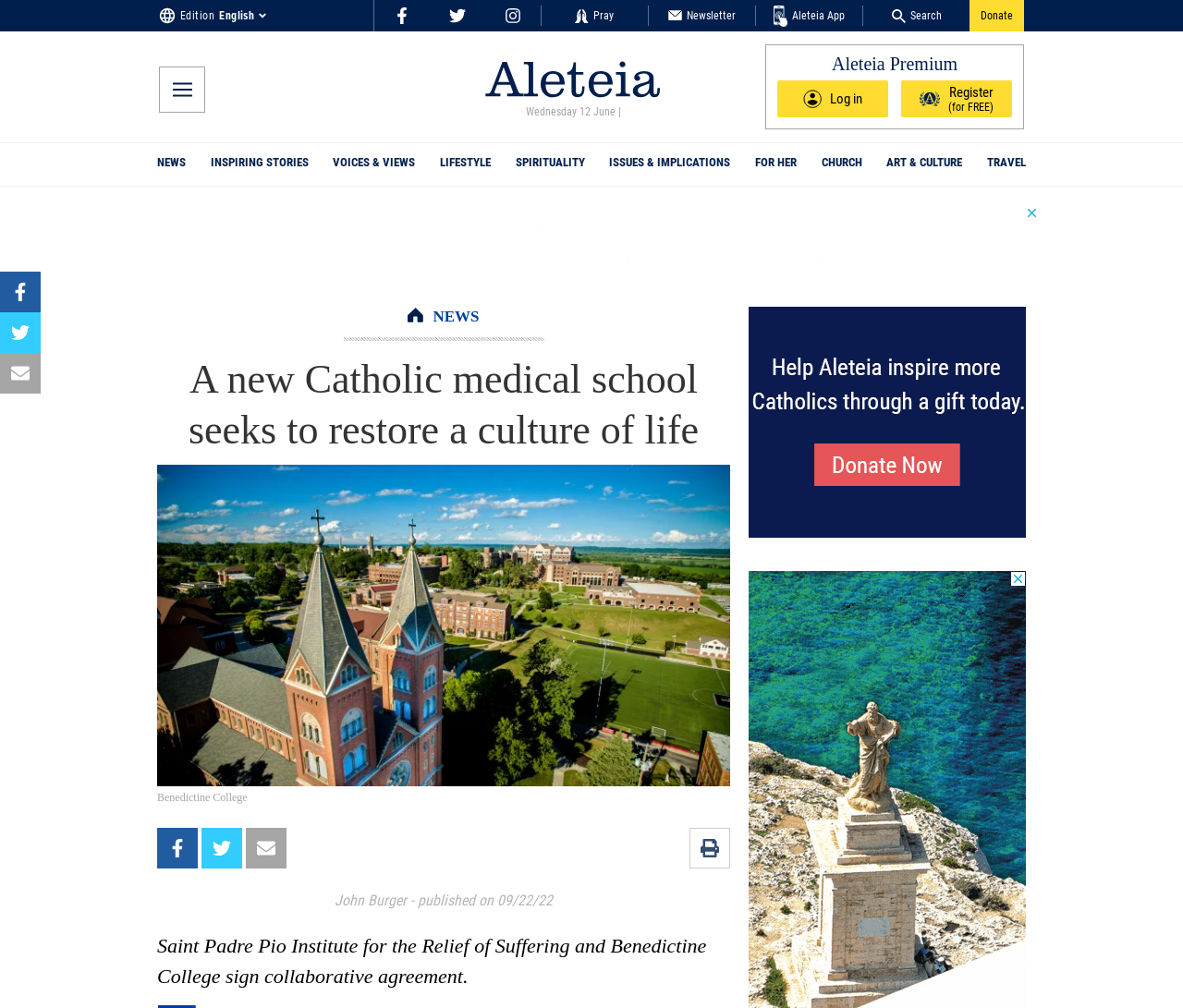What is the name of the author of the article?
With the help of the image, please provide a detailed response to the question.

I found the answer by looking at the text 'John Burger' which is located at the bottom of the webpage.